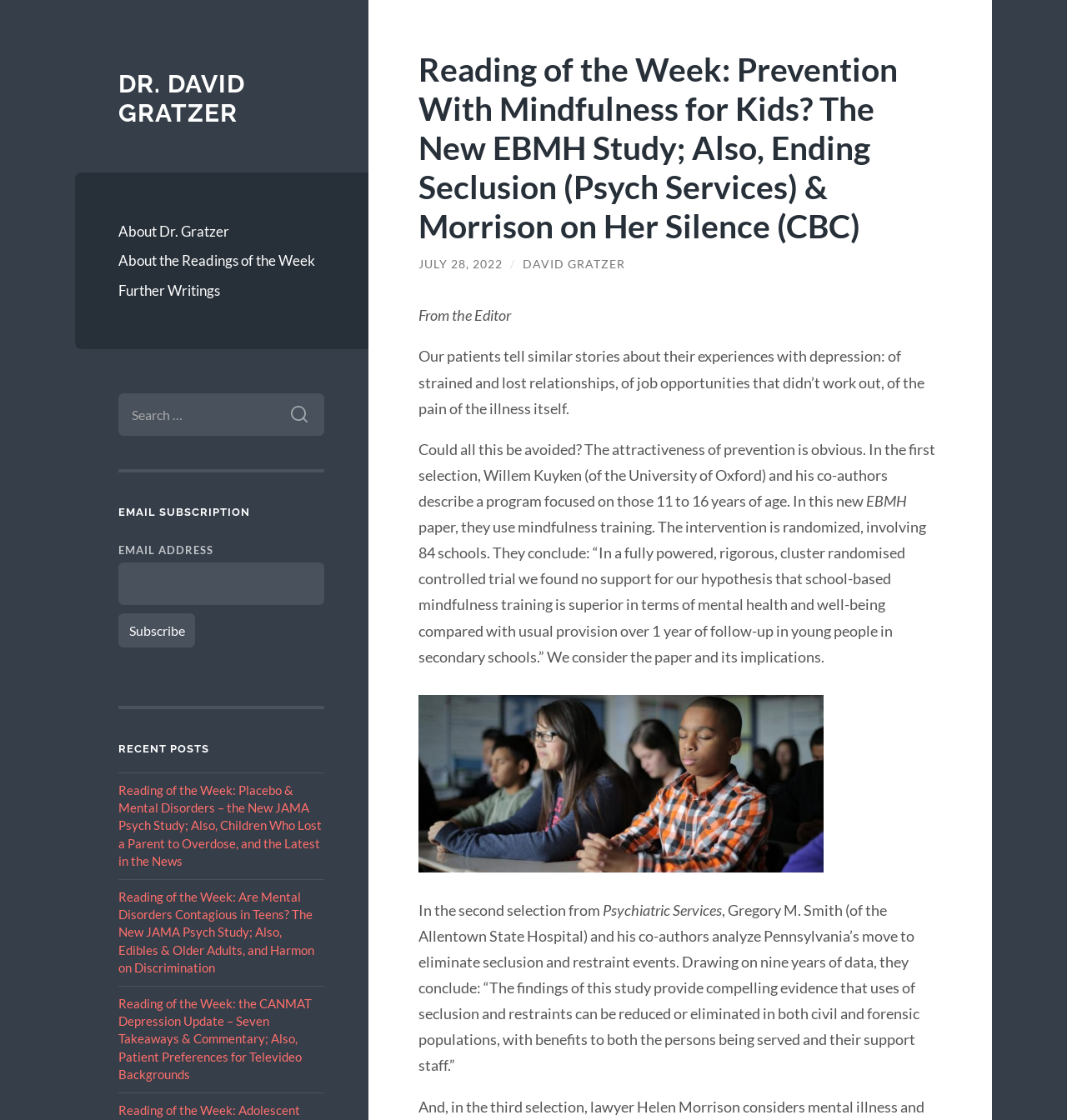Give a detailed account of the webpage, highlighting key information.

This webpage appears to be a blog or article page, with a focus on mental health and psychology. At the top, there is a navigation menu with links to "About Dr. Gratzer", "About the Readings of the Week", "Further Writings", and a search bar. Below the navigation menu, there is a section for email subscription, where users can enter their email address and subscribe to the blog.

The main content of the page is a blog post titled "Reading of the Week: Prevention With Mindfulness for Kids? The New EBMH Study; Also, Ending Seclusion (Psych Services) & Morrison on Her Silence (CBC)". The post is written by Dr. David Gratzer and is dated July 28, 2022. The post begins with a personal anecdote from the editor, discussing the experiences of patients with depression.

The main body of the post discusses two studies, one on the effectiveness of mindfulness training in preventing mental health issues in young people, and another on the elimination of seclusion and restraint events in psychiatric facilities. The post includes several paragraphs of text, with links to external sources and a figure or image.

On the right-hand side of the page, there is a section titled "Recent Posts", which lists three links to other blog posts on the site. Overall, the page has a clean and organized layout, with a focus on providing informative and engaging content related to mental health and psychology.